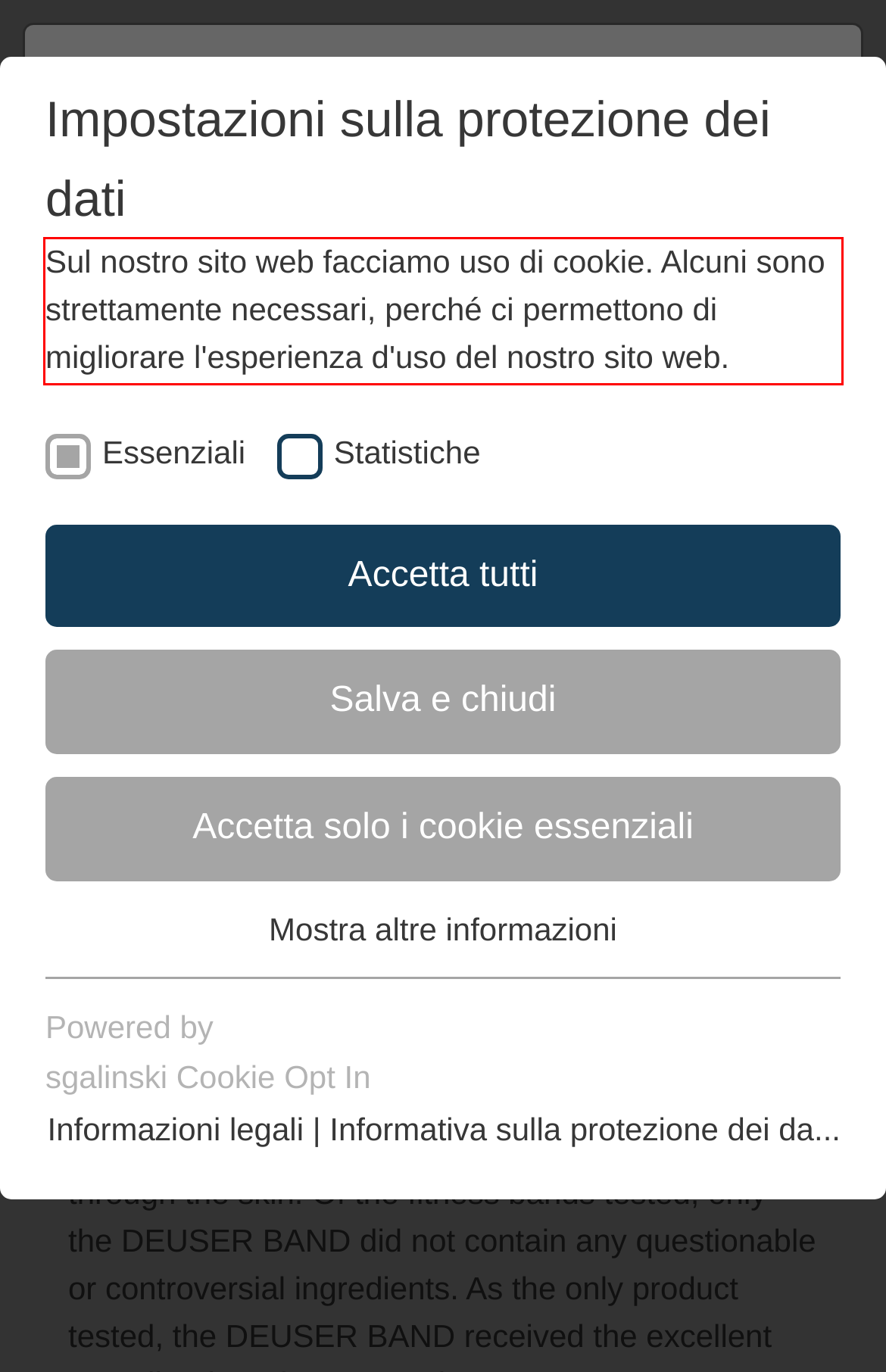You have a screenshot of a webpage where a UI element is enclosed in a red rectangle. Perform OCR to capture the text inside this red rectangle.

Sul nostro sito web facciamo uso di cookie. Alcuni sono strettamente necessari, perché ci permettono di migliorare l'esperienza d'uso del nostro sito web.